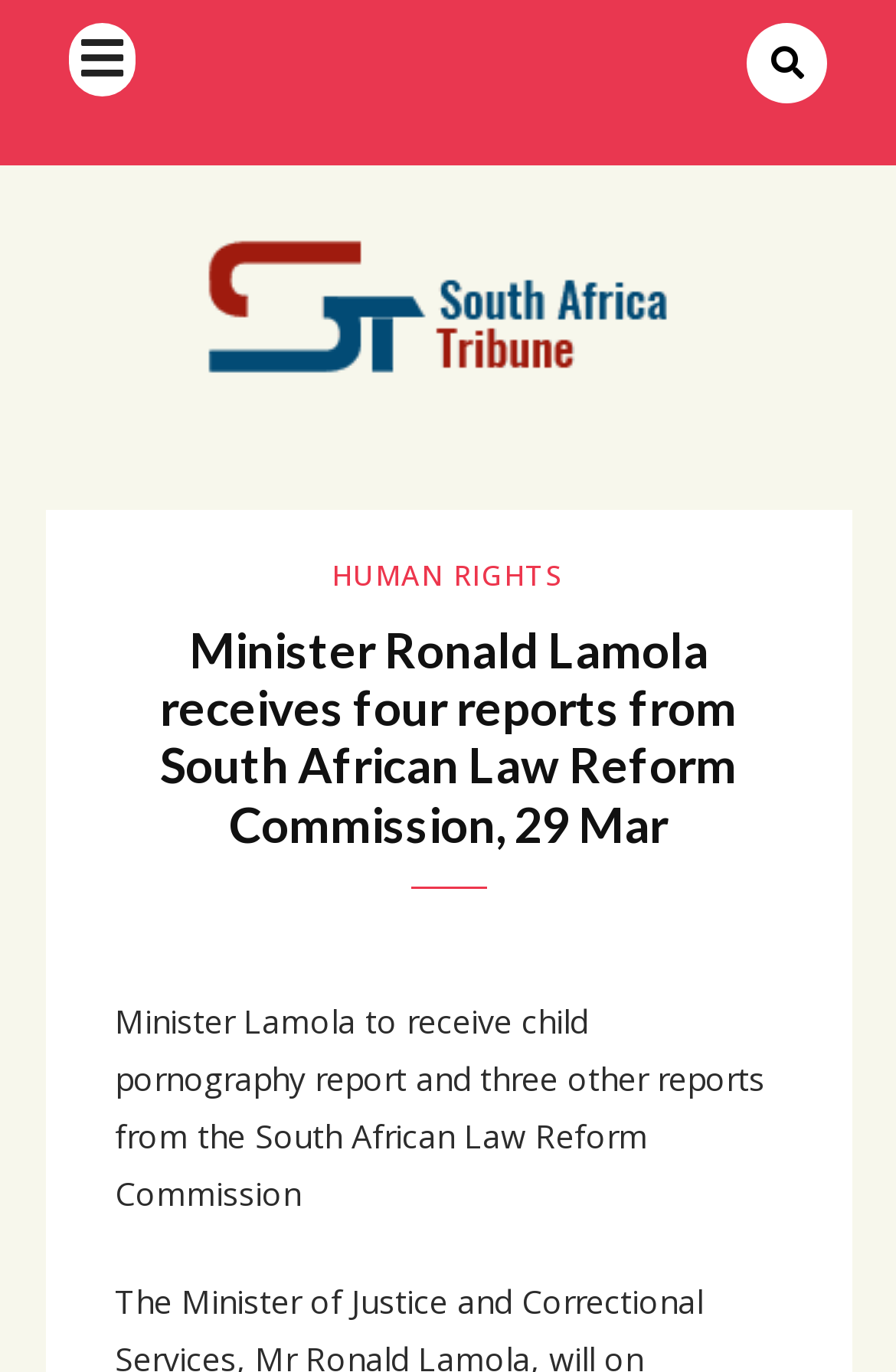Determine the bounding box coordinates of the UI element described by: "Search".

[0.833, 0.017, 0.923, 0.075]